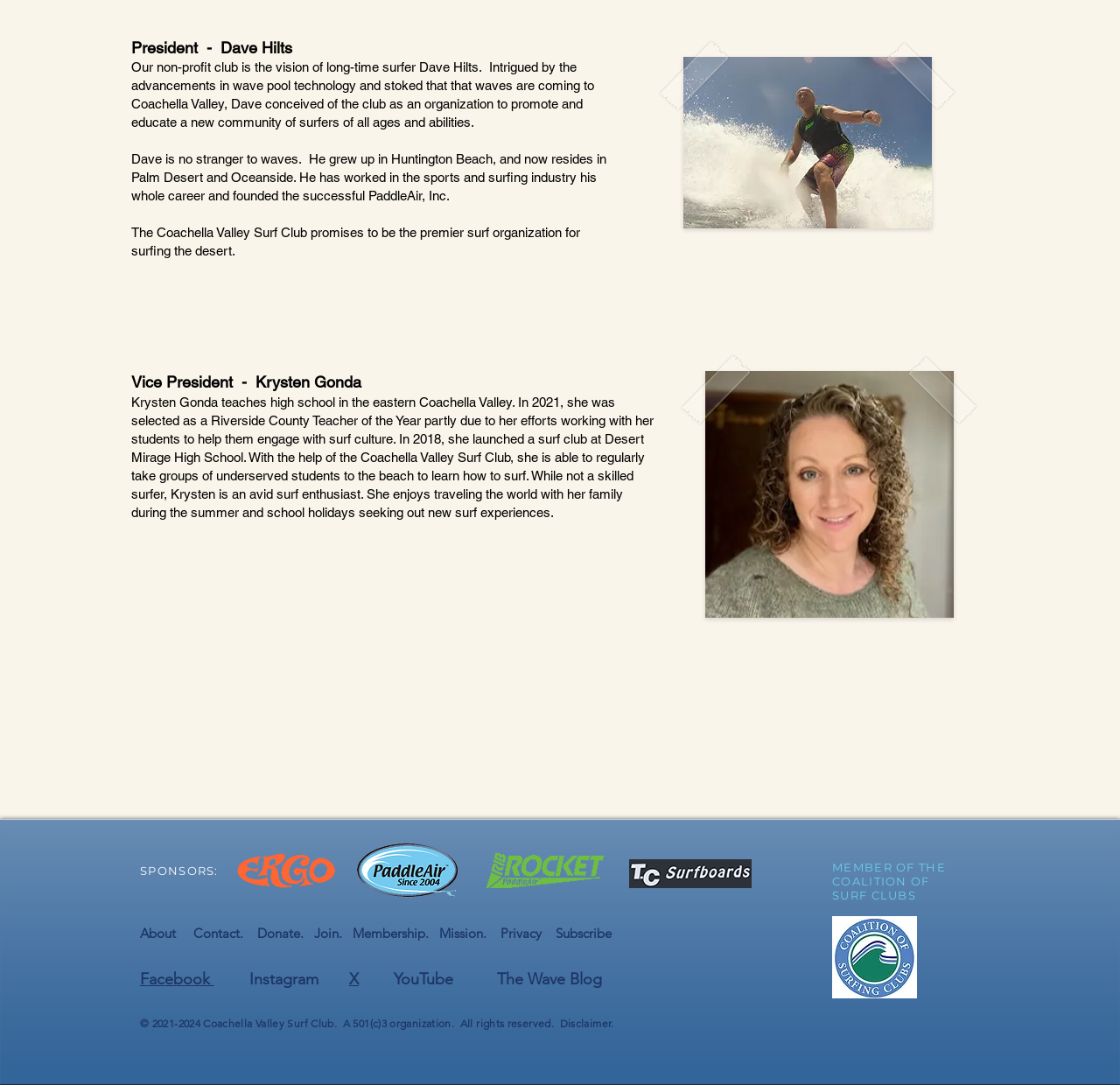Using the format (top-left x, top-left y, bottom-right x, bottom-right y), and given the element description, identify the bounding box coordinates within the screenshot: The Wave Blog

[0.444, 0.894, 0.538, 0.911]